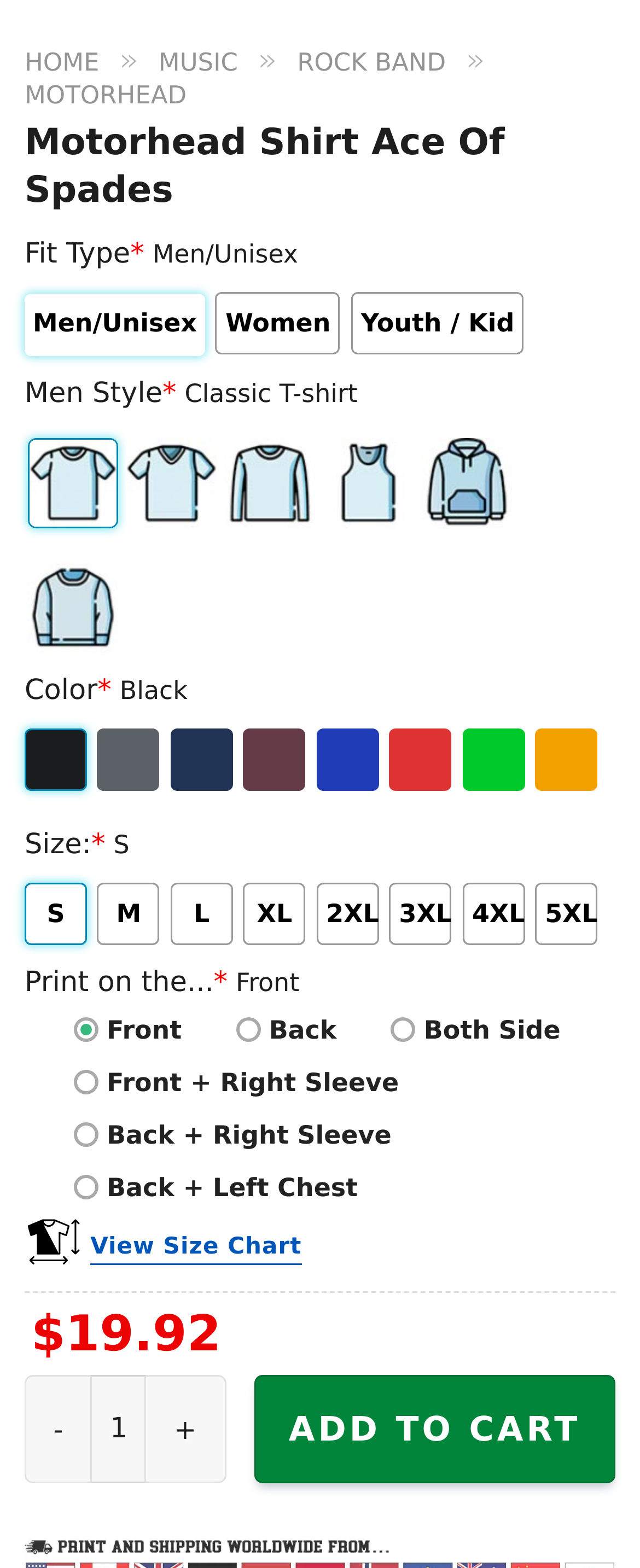Carefully examine the image and provide an in-depth answer to the question: What is the purpose of the 'View Size Chart' link?

The 'View Size Chart' link is likely provided to help users determine their correct size by viewing a size chart, which would provide measurements and corresponding sizes.